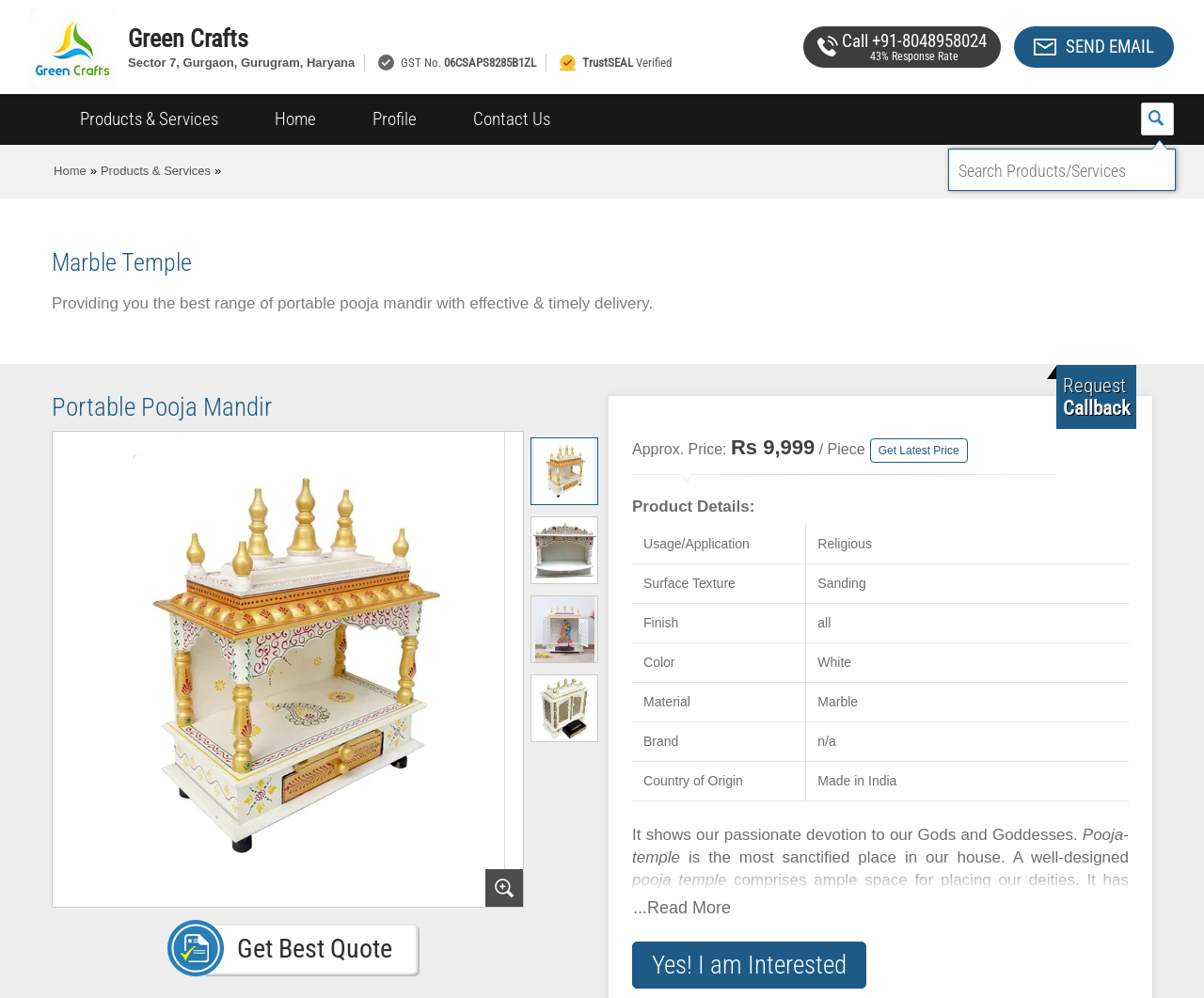What is the company name?
Please craft a detailed and exhaustive response to the question.

The company name can be found in the top-left corner of the webpage, where it is written as 'Green Crafts' with an image of the company logo next to it.